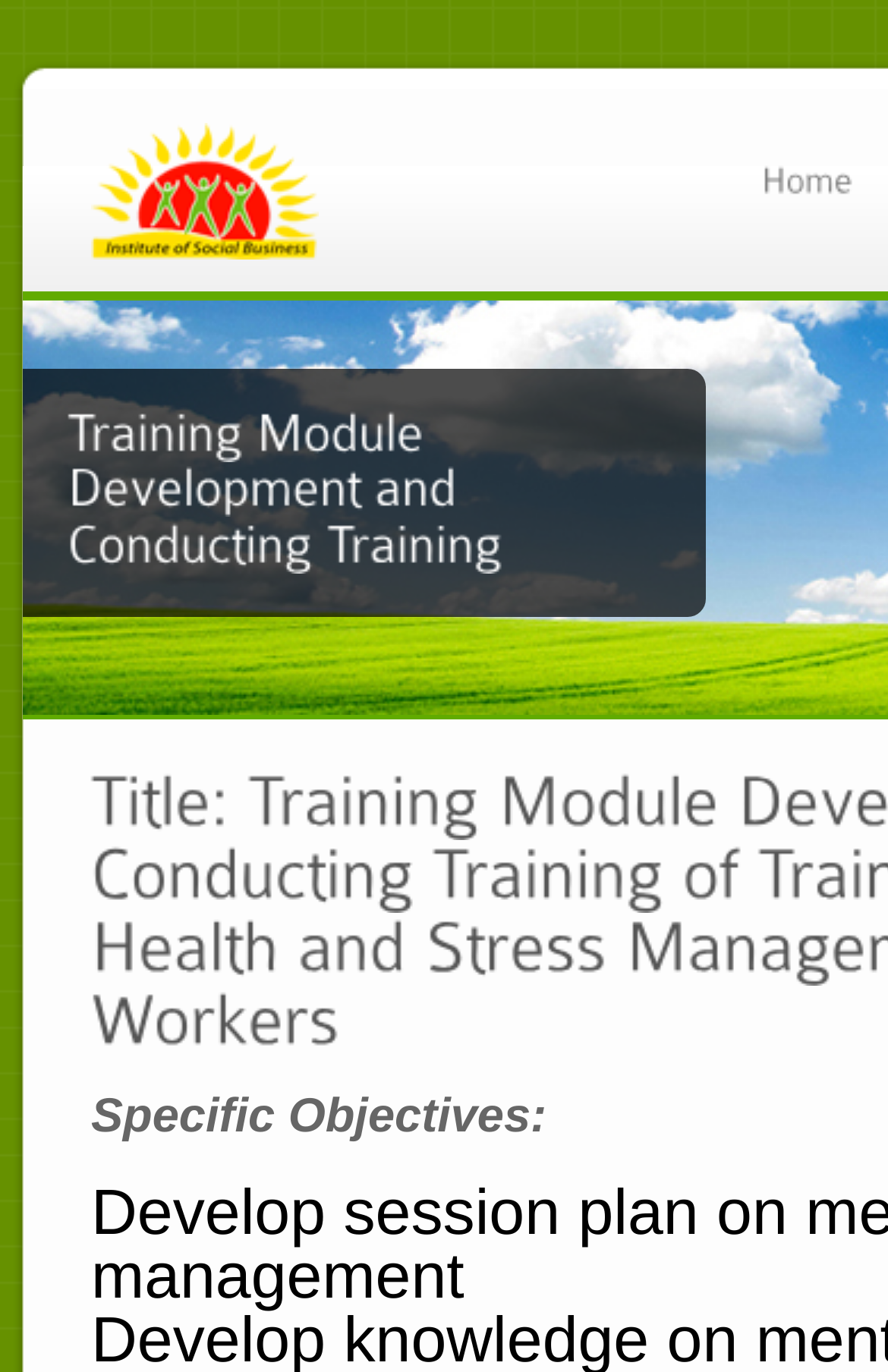Explain the contents of the webpage comprehensively.

The webpage is about "Training Module Development and Conducting Training" provided by ISB. At the top left corner, there is a logo image with a link to it. On the top right corner, there is a "Home" link. 

Below the logo, there is a main heading that matches the title of the webpage, "Training Module Development and Conducting Training". This heading is divided into several canvas elements, which are arranged horizontally and vertically to form a grid-like structure. 

Below the main heading, there are multiple canvas elements arranged in a grid-like structure, which may contain some content or images related to the training module development and conducting training. 

At the bottom left of the page, there is a static text "Specific Objectives:", which may be a title or a heading for the content that follows.